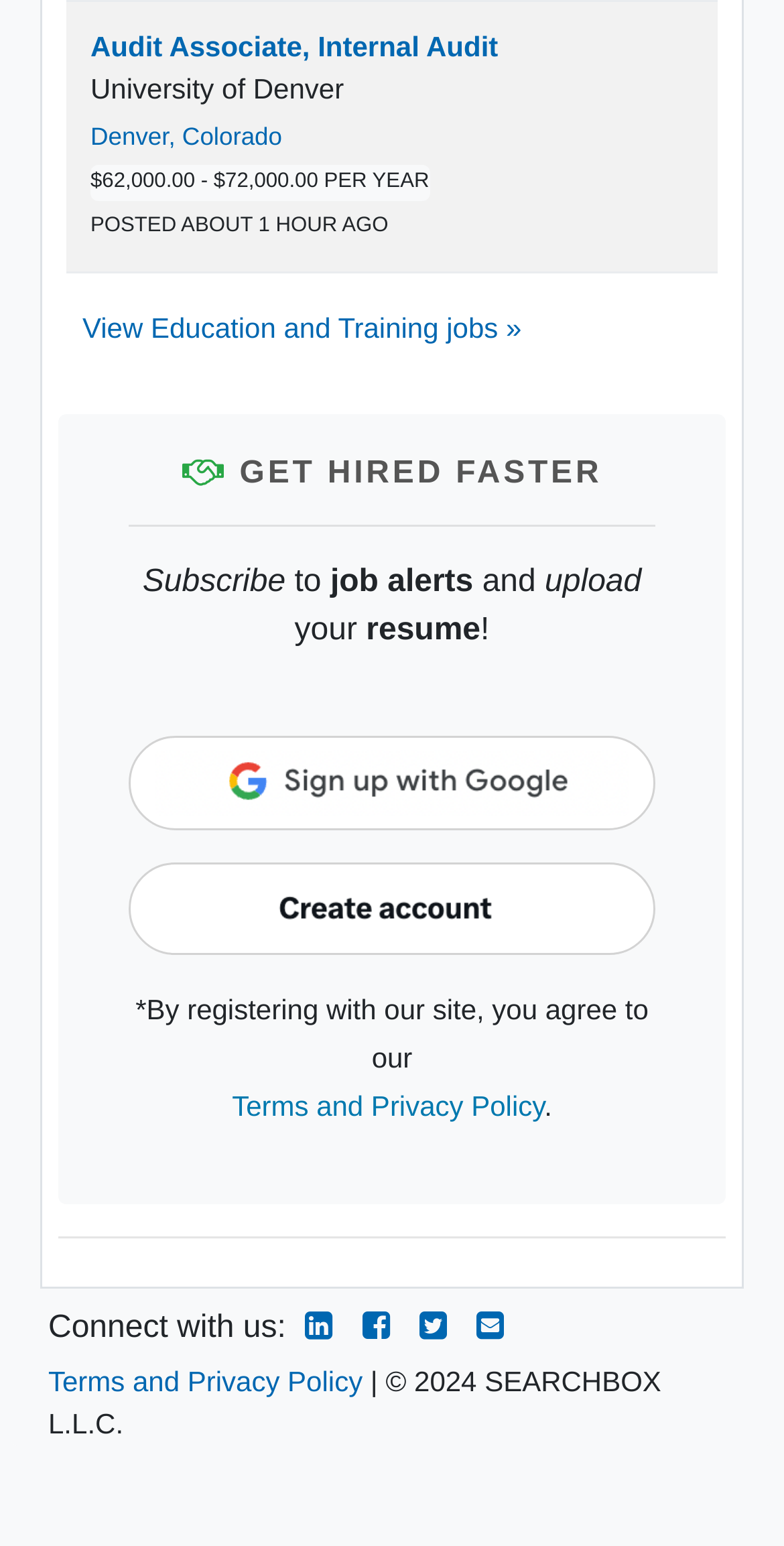Answer in one word or a short phrase: 
How many ways are there to create an account?

2